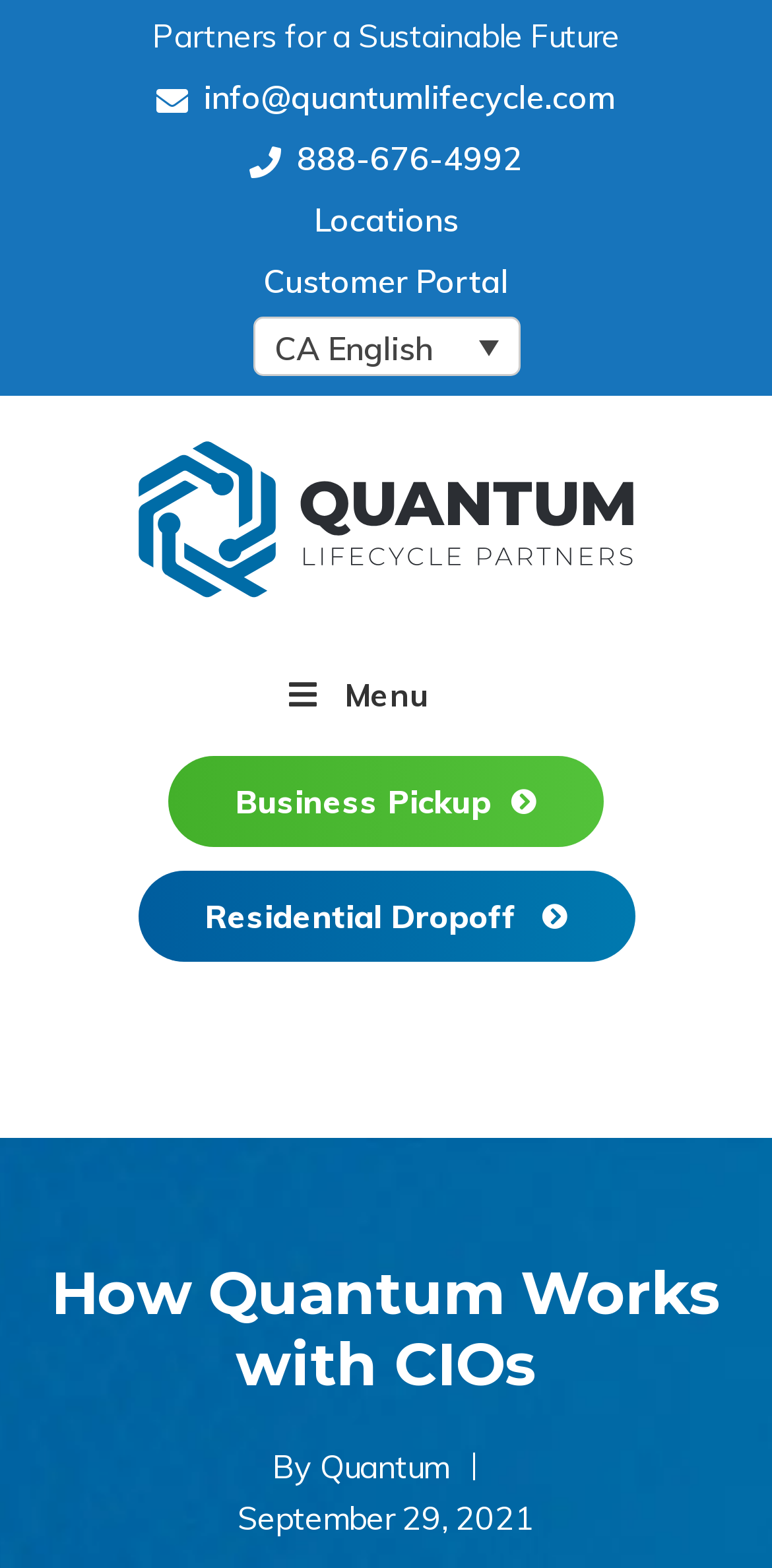By analyzing the image, answer the following question with a detailed response: How many language options are available?

The language option can be found in the listitem 'CA English' which is located at the top of the webpage, indicating that there is only one language option available.